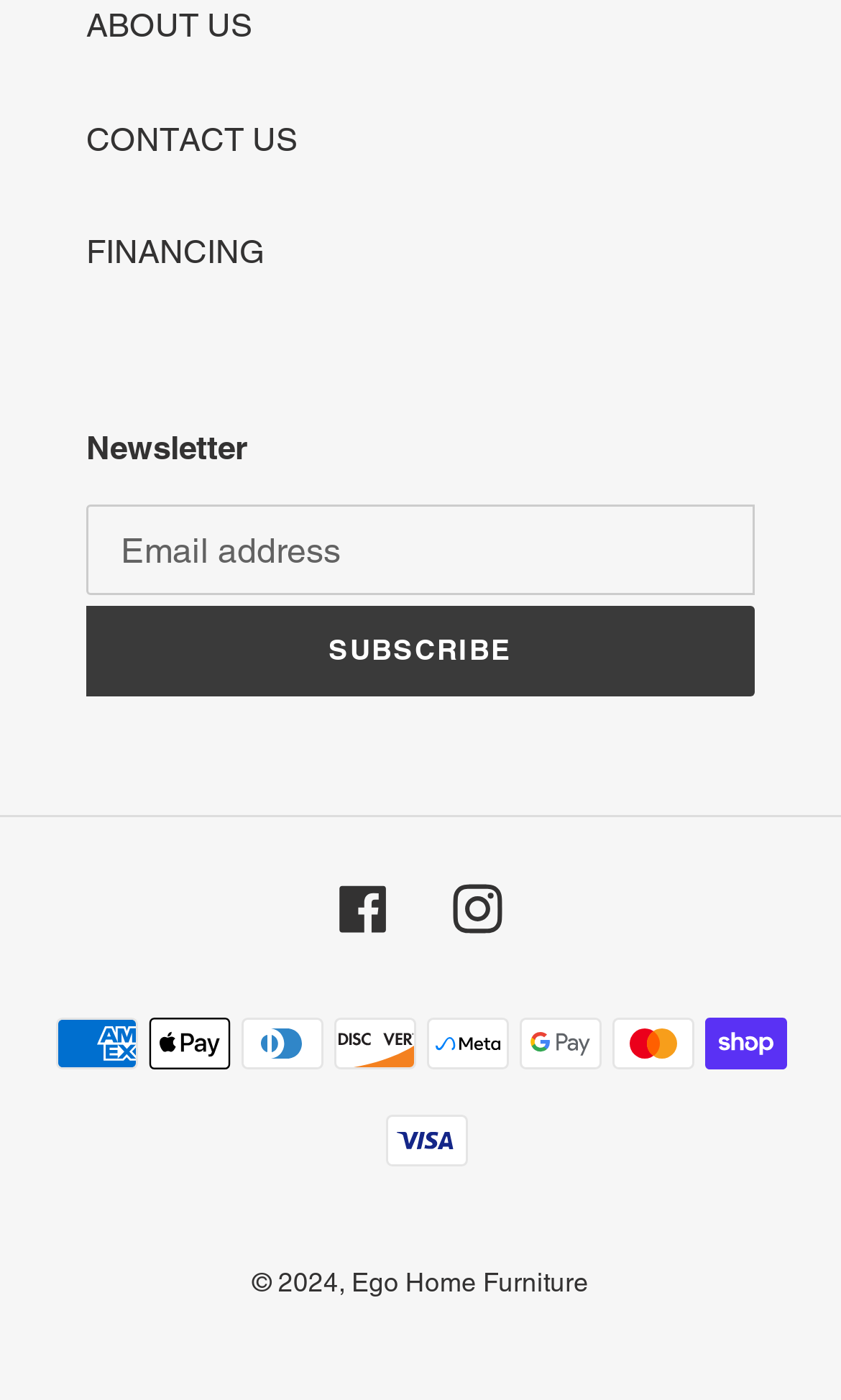Determine the bounding box coordinates of the section I need to click to execute the following instruction: "Contact us through the CONTACT US link". Provide the coordinates as four float numbers between 0 and 1, i.e., [left, top, right, bottom].

[0.103, 0.086, 0.354, 0.112]